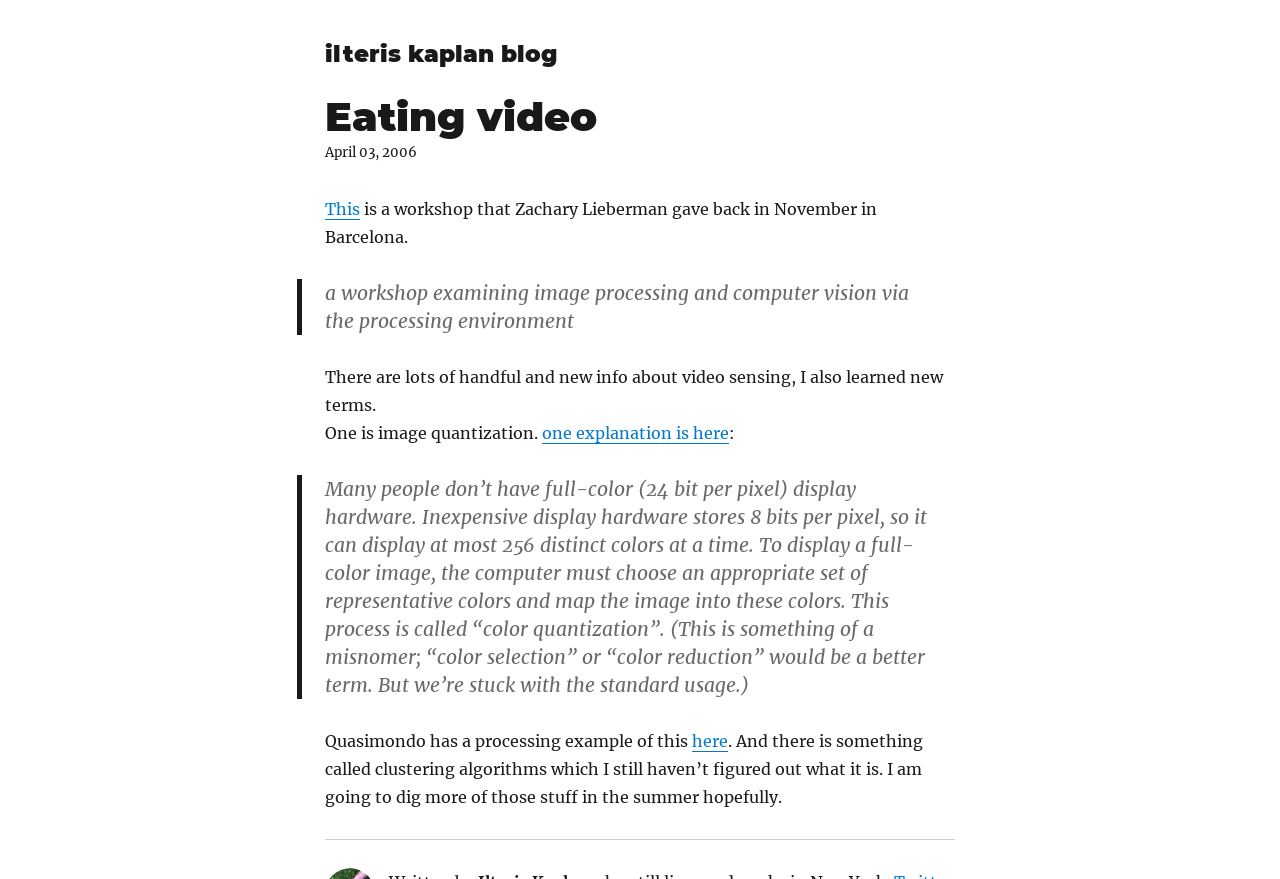Please provide the bounding box coordinates in the format (top-left x, top-left y, bottom-right x, bottom-right y). Remember, all values are floating point numbers between 0 and 1. What is the bounding box coordinate of the region described as: one explanation is here

[0.423, 0.482, 0.57, 0.504]